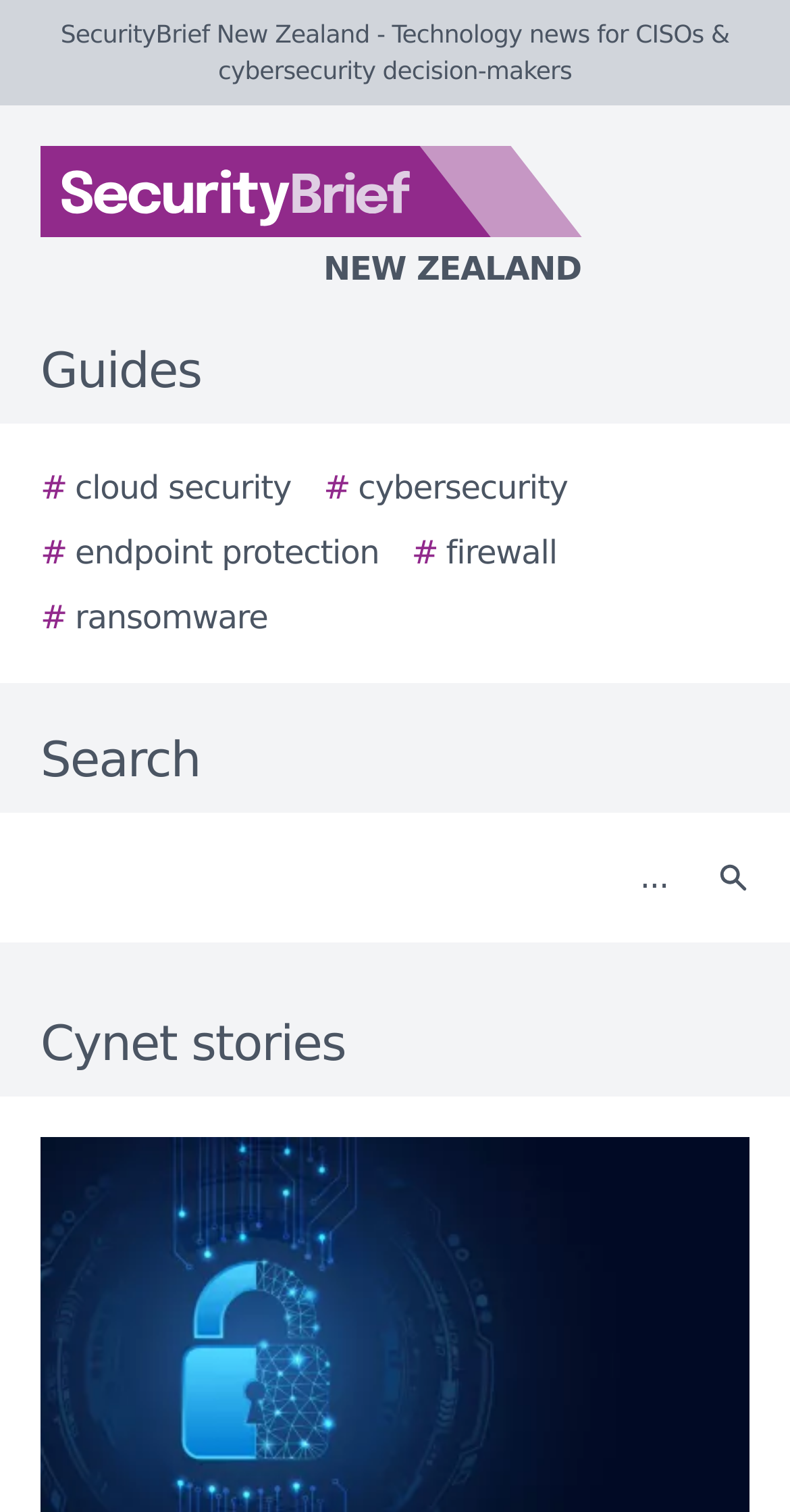Bounding box coordinates are specified in the format (top-left x, top-left y, bottom-right x, bottom-right y). All values are floating point numbers bounded between 0 and 1. Please provide the bounding box coordinate of the region this sentence describes: News

None